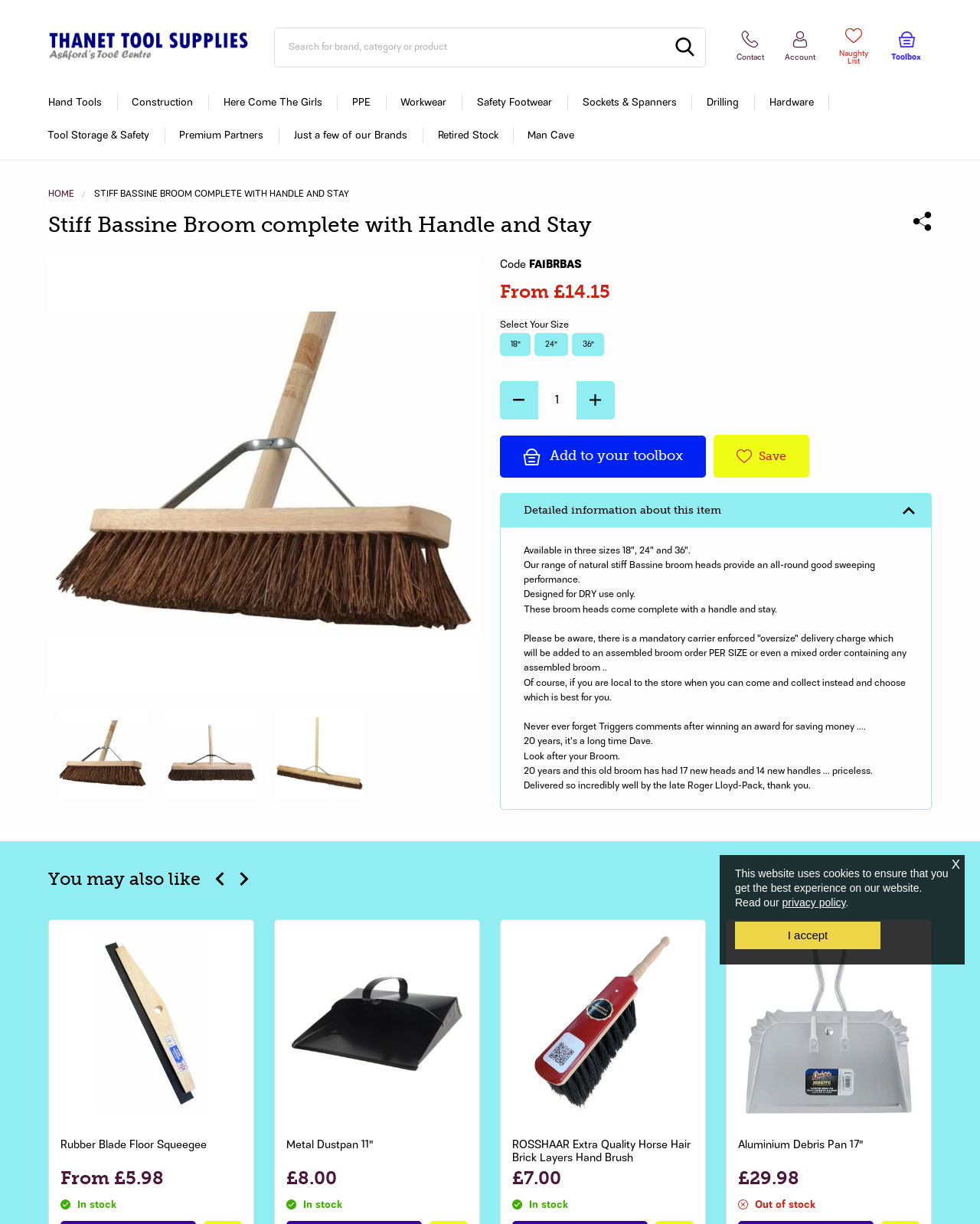What is the category of 'WORK GLOVES'?
Answer the question based on the image using a single word or a brief phrase.

Safety